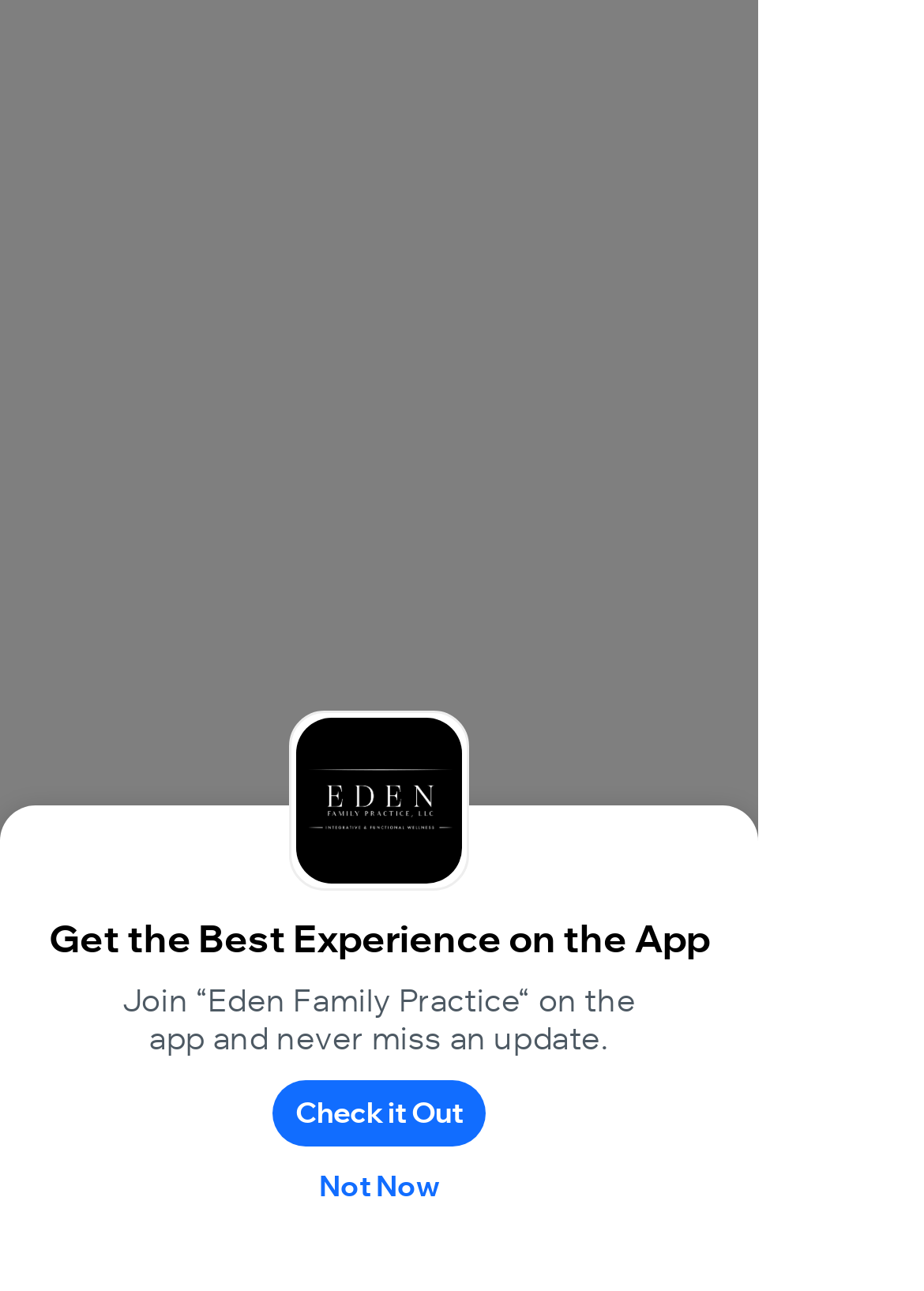Identify the bounding box for the given UI element using the description provided. Coordinates should be in the format (top-left x, top-left y, bottom-right x, bottom-right y) and must be between 0 and 1. Here is the description: Uncategorized

None